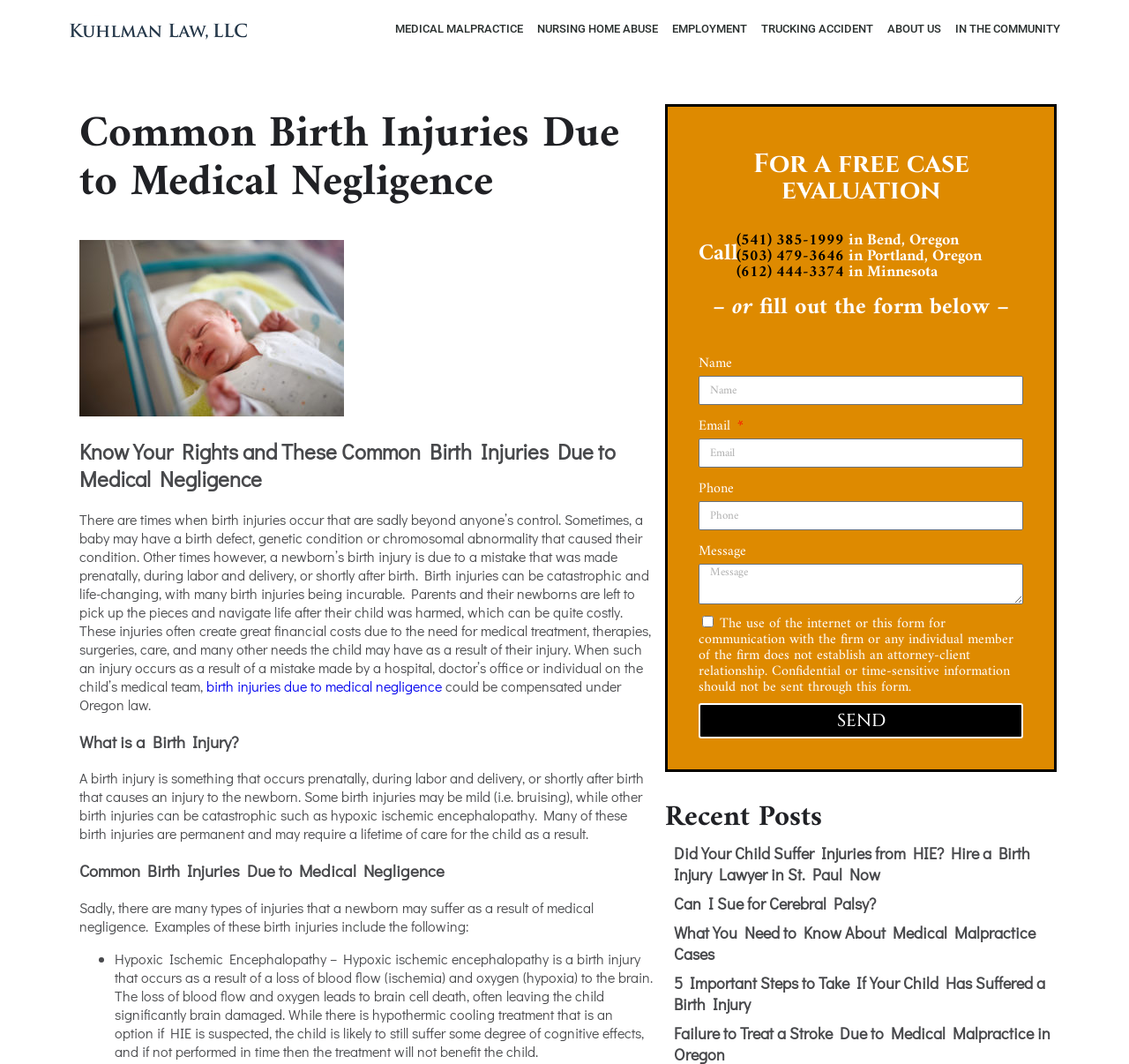Determine the bounding box for the UI element as described: "Medical Malpractice". The coordinates should be represented as four float numbers between 0 and 1, formatted as [left, top, right, bottom].

[0.344, 0.008, 0.47, 0.046]